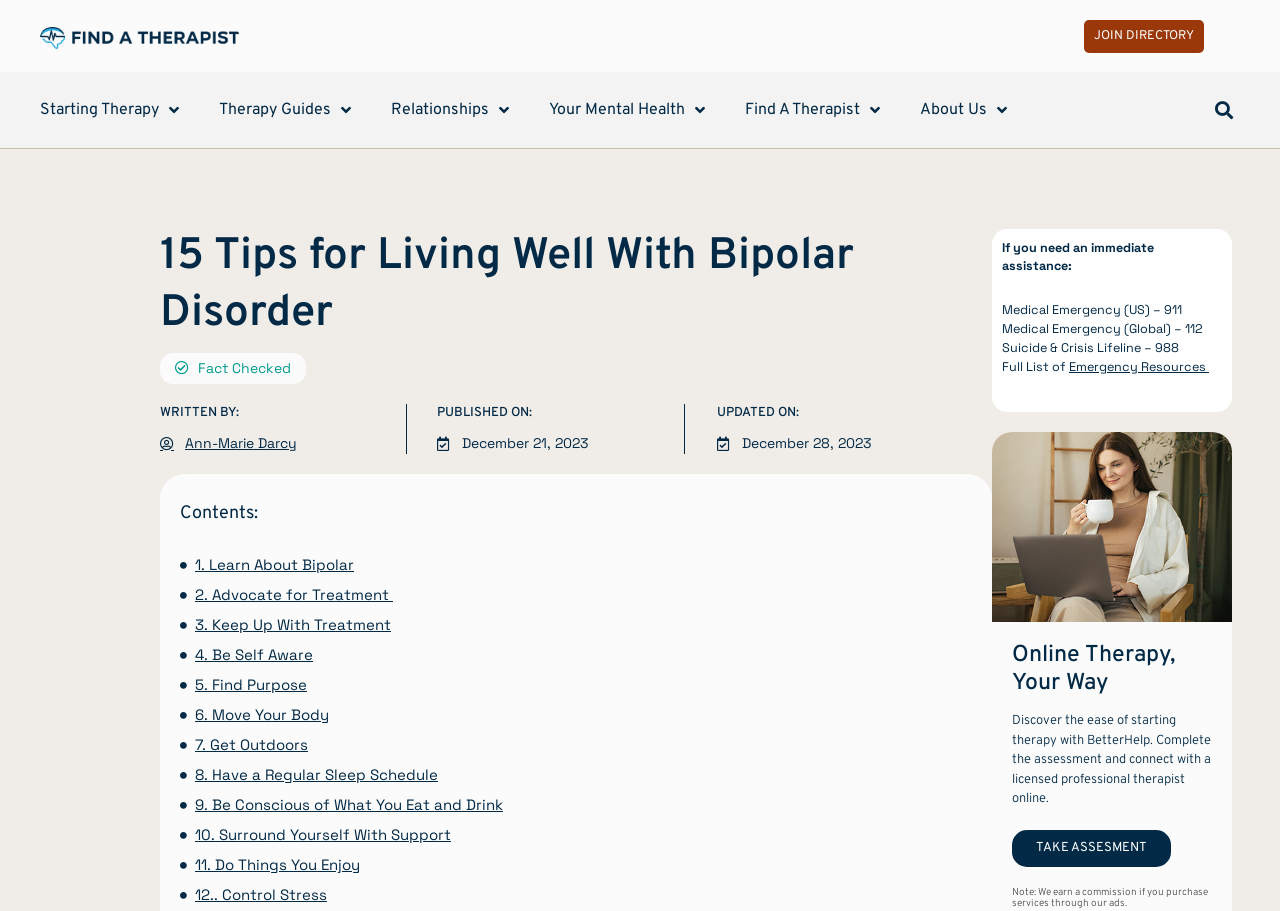Please determine the main heading text of this webpage.

15 Tips for Living Well With Bipolar Disorder